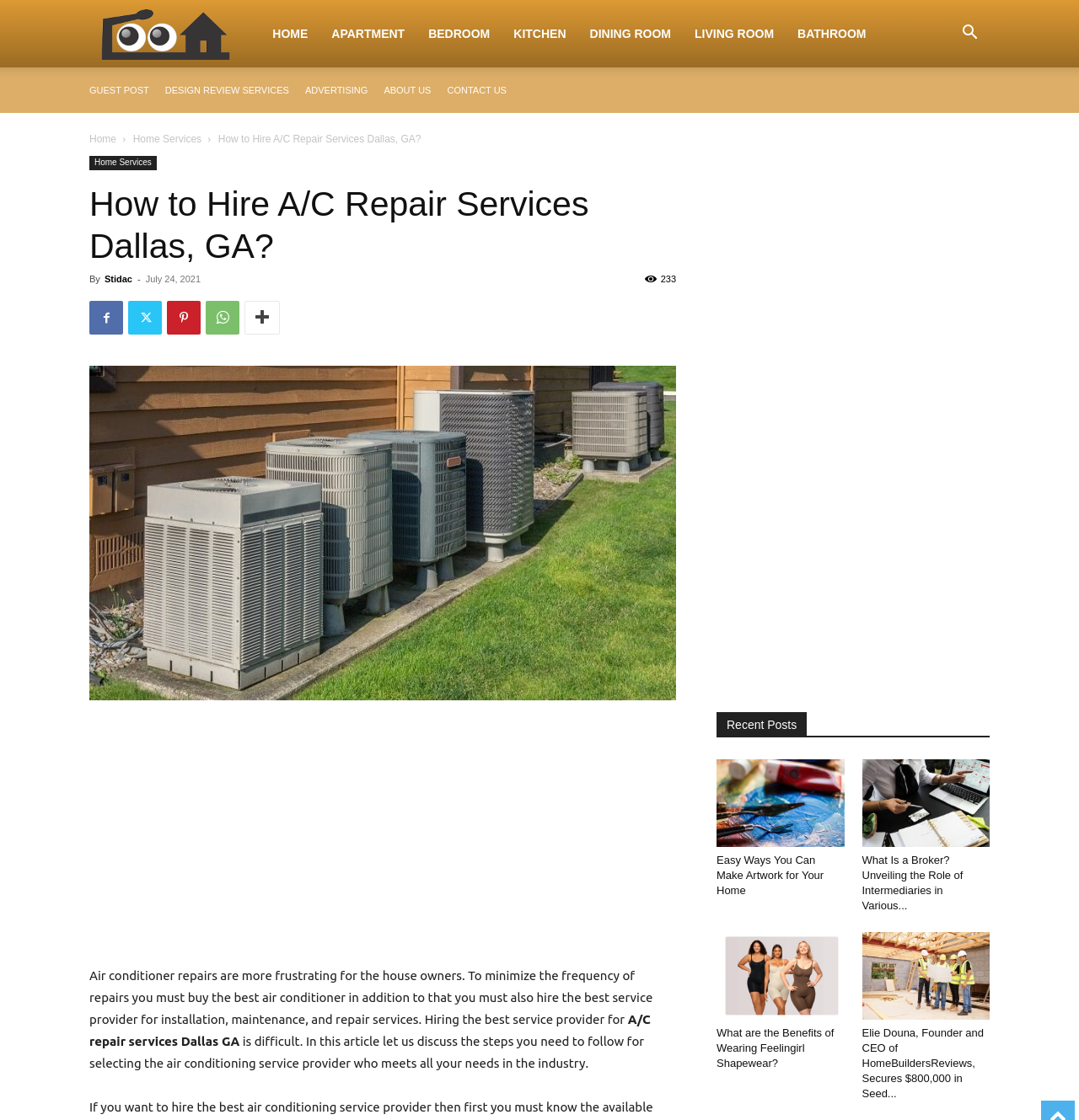Locate the bounding box coordinates of the element you need to click to accomplish the task described by this instruction: "View the 'Easy Ways You Can Make Artwork for Your Home' post".

[0.664, 0.678, 0.782, 0.756]